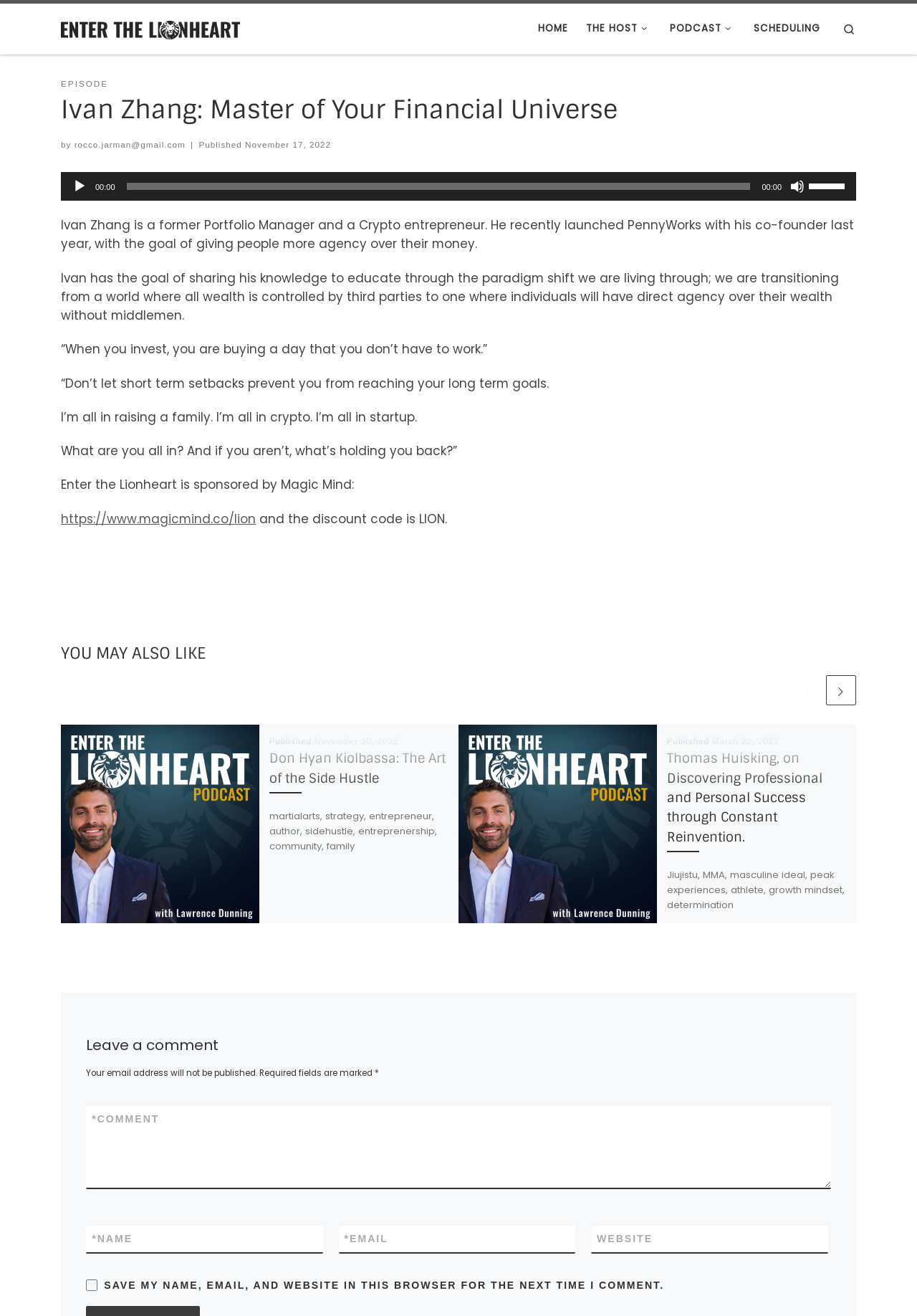Please provide a one-word or phrase answer to the question: 
How many articles are displayed on the webpage?

3